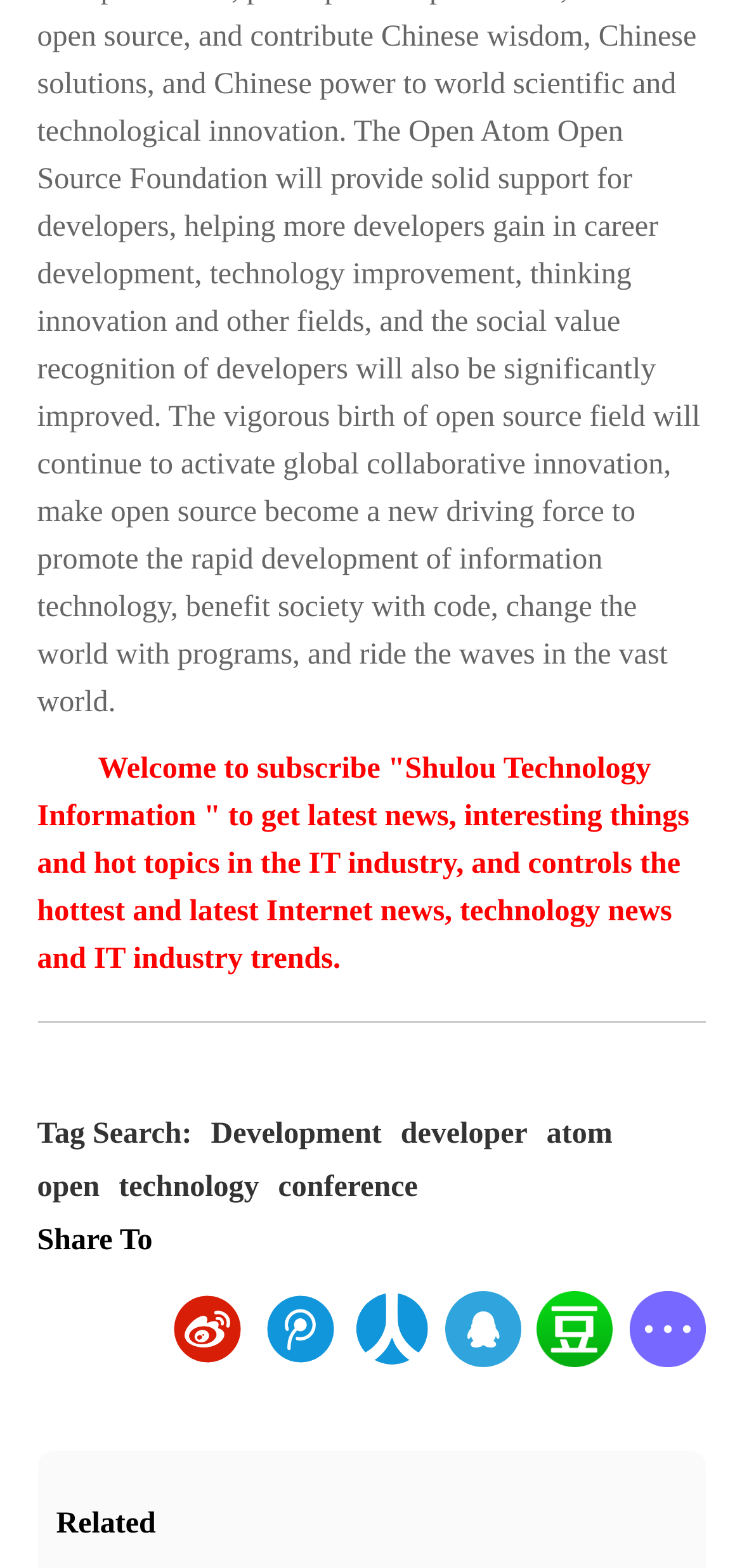Determine the bounding box for the UI element described here: "Tag Search:".

[0.05, 0.712, 0.259, 0.734]